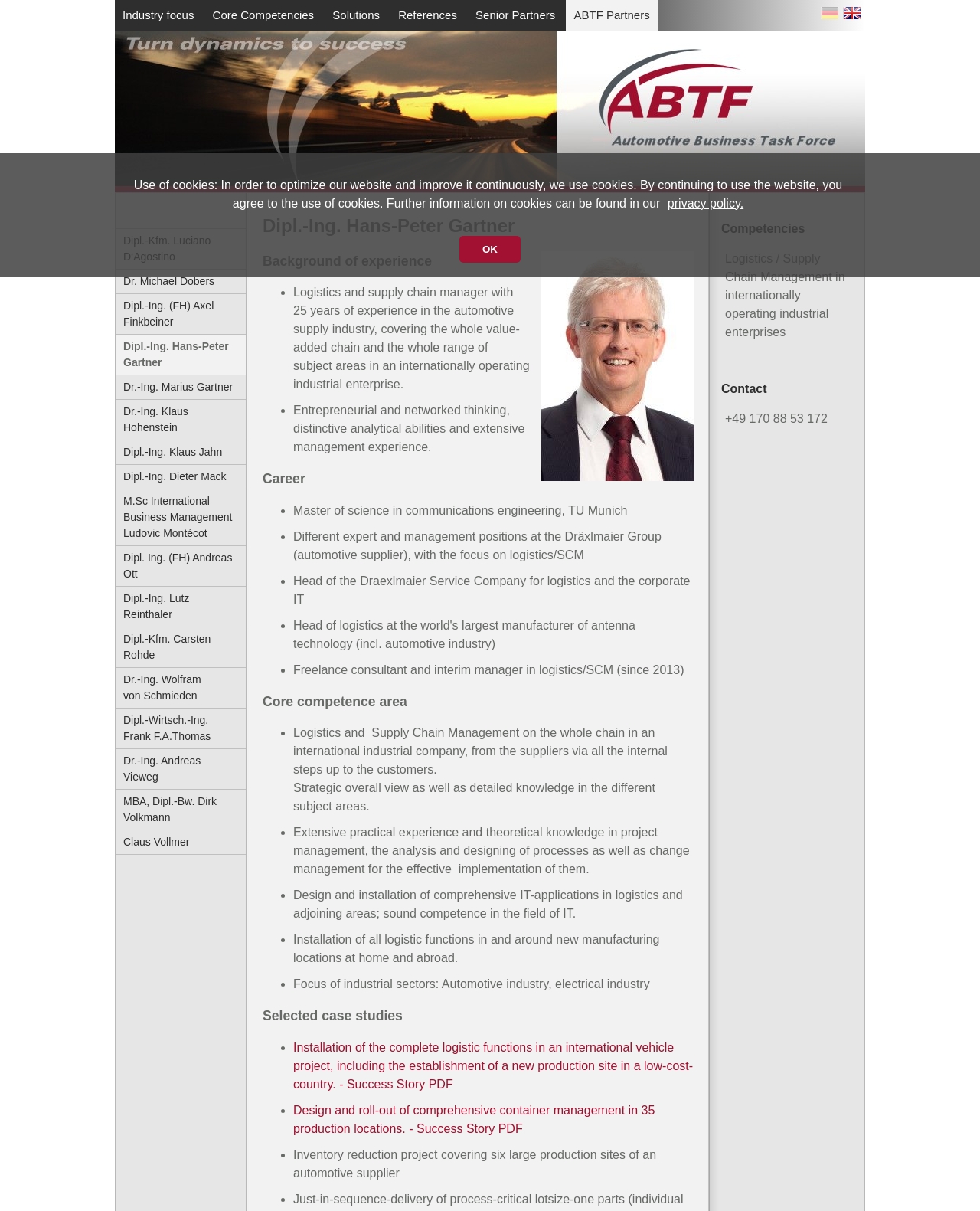Using the details in the image, give a detailed response to the question below:
What is the core competence area of Dipl.-Ing. Hans-Peter Gartner?

I found the answer by looking at the heading element with the text 'Core competence area' and its sub-elements which mention logistics and supply chain management.